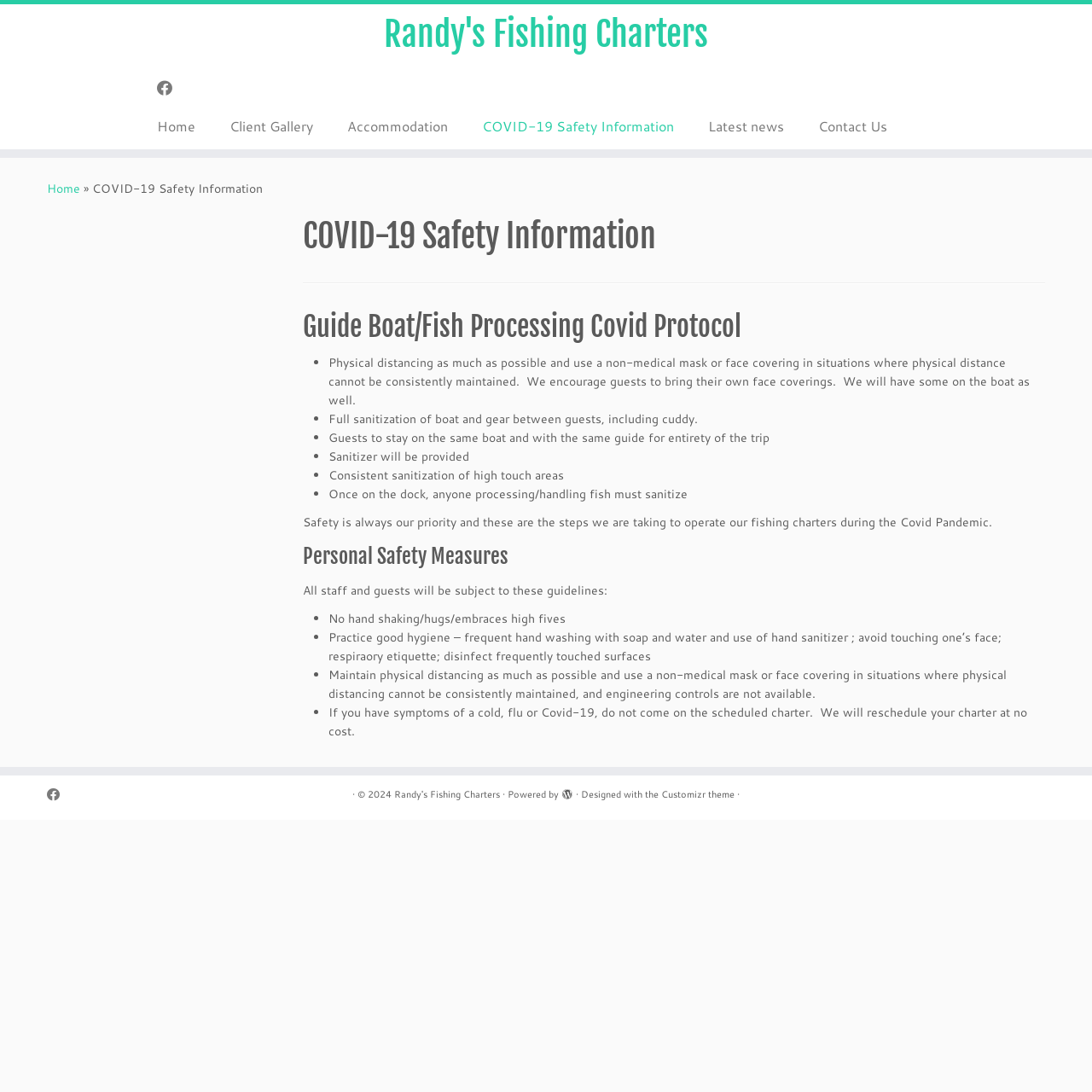Respond to the question with just a single word or phrase: 
What is the purpose of the COVID-19 Safety Information page?

To provide safety guidelines